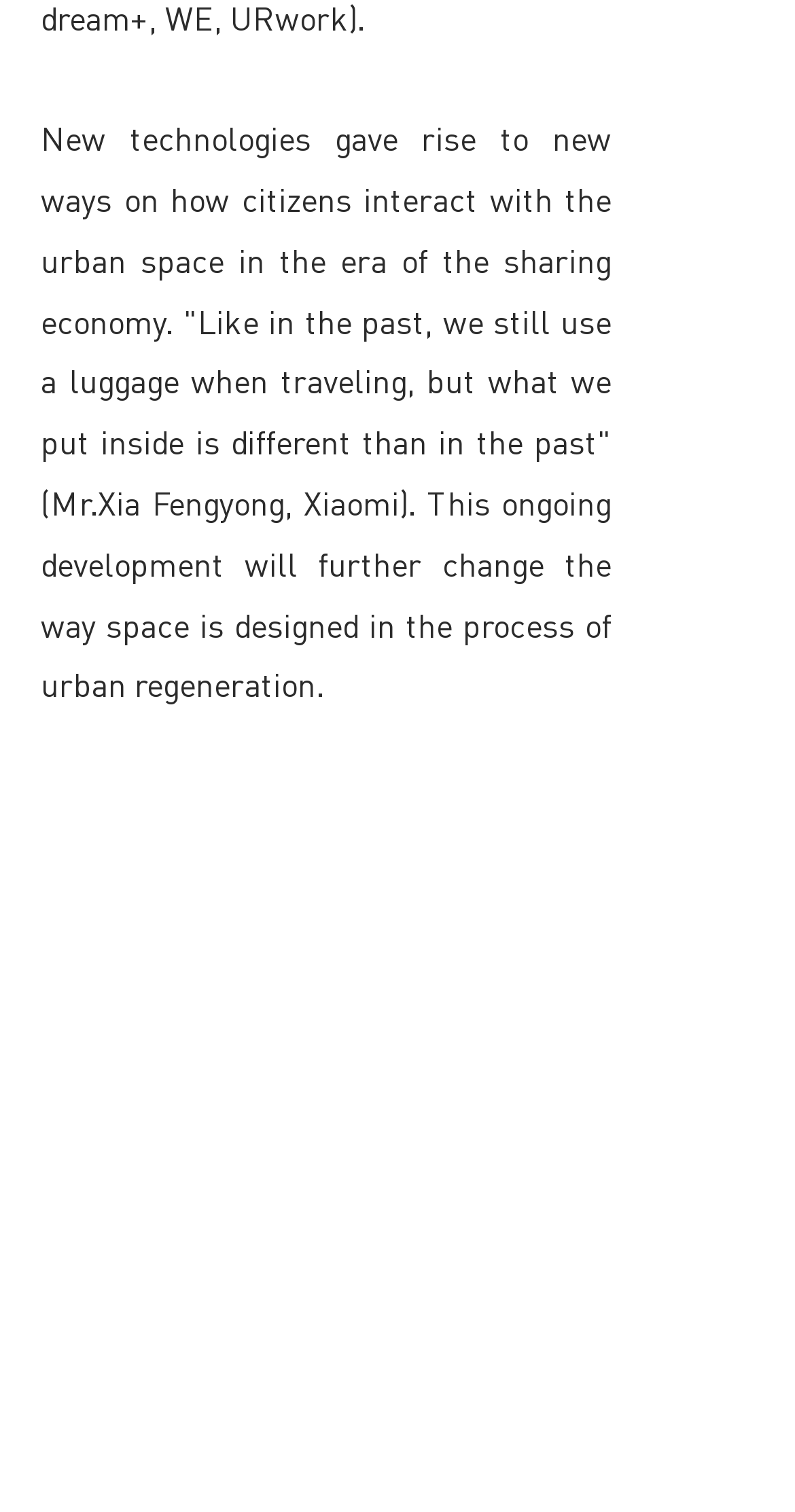Find the bounding box coordinates for the element described here: "aria-label="微博 logo"".

[0.549, 0.978, 0.59, 1.0]